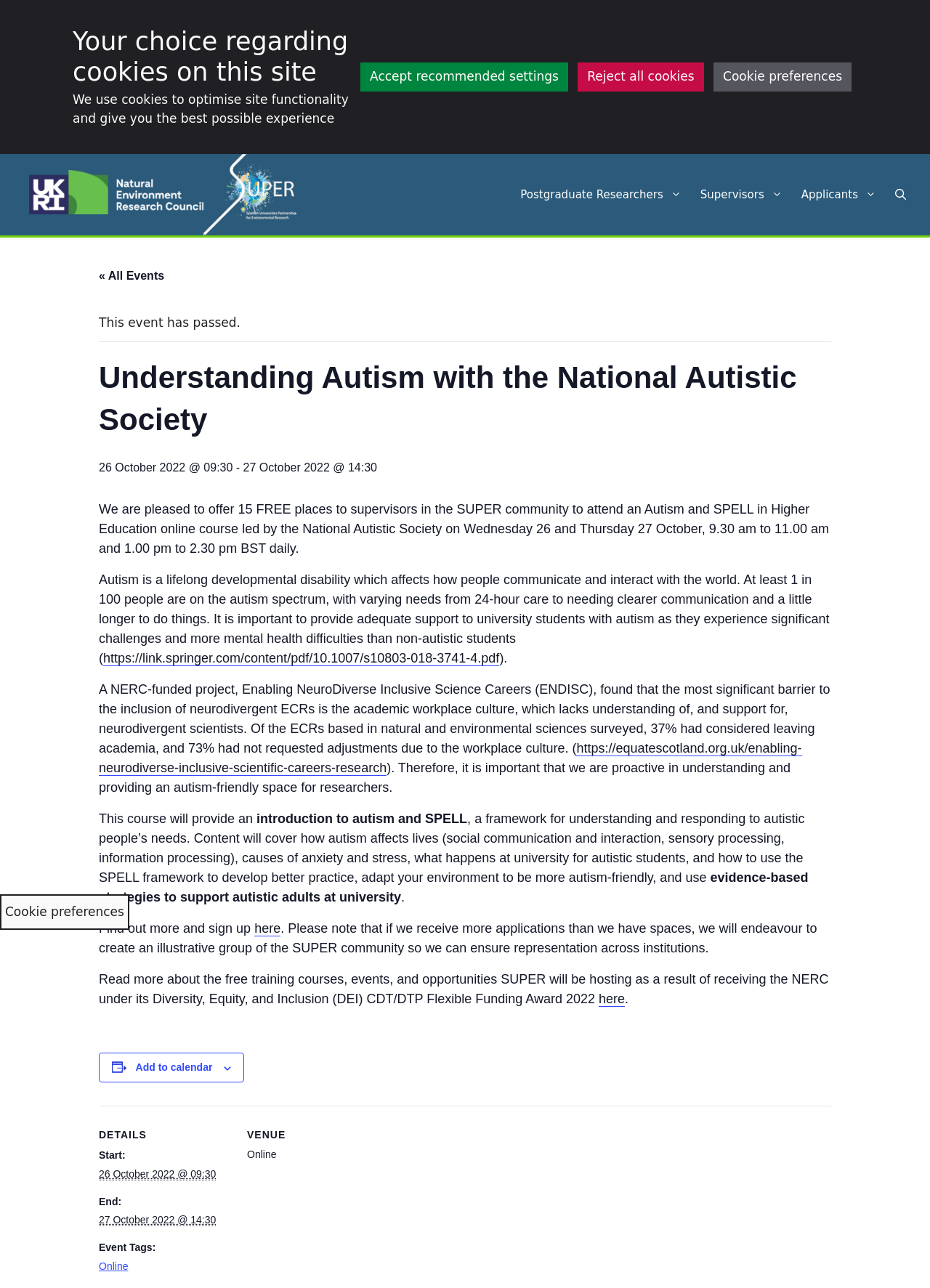Please identify the primary heading on the webpage and return its text.

Understanding Autism with the National Autistic Society